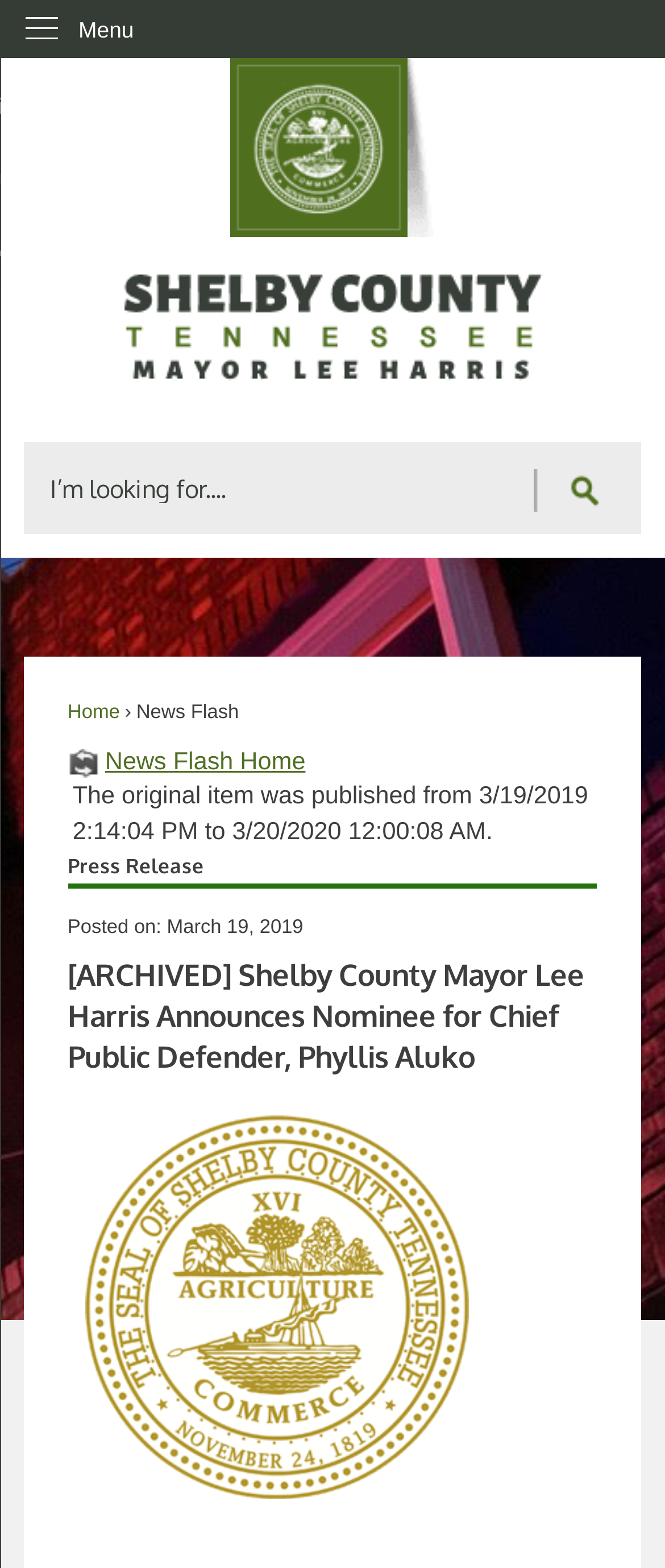Given the element description, predict the bounding box coordinates in the format (top-left x, top-left y, bottom-right x, bottom-right y). Make sure all values are between 0 and 1. Here is the element description: Skip to Main Content

[0.0, 0.0, 0.042, 0.018]